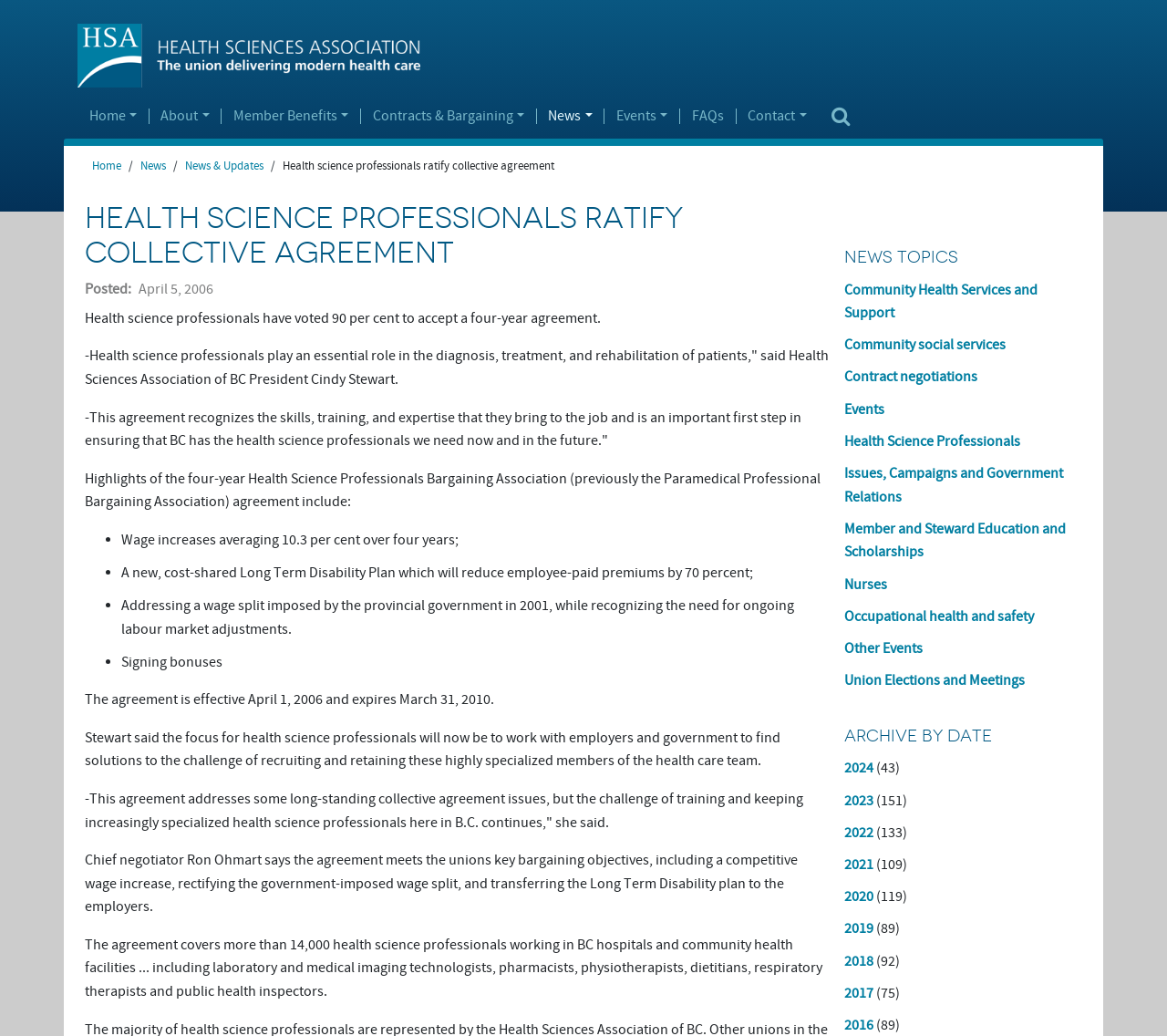What is the effective date of the agreement?
Your answer should be a single word or phrase derived from the screenshot.

April 1, 2006